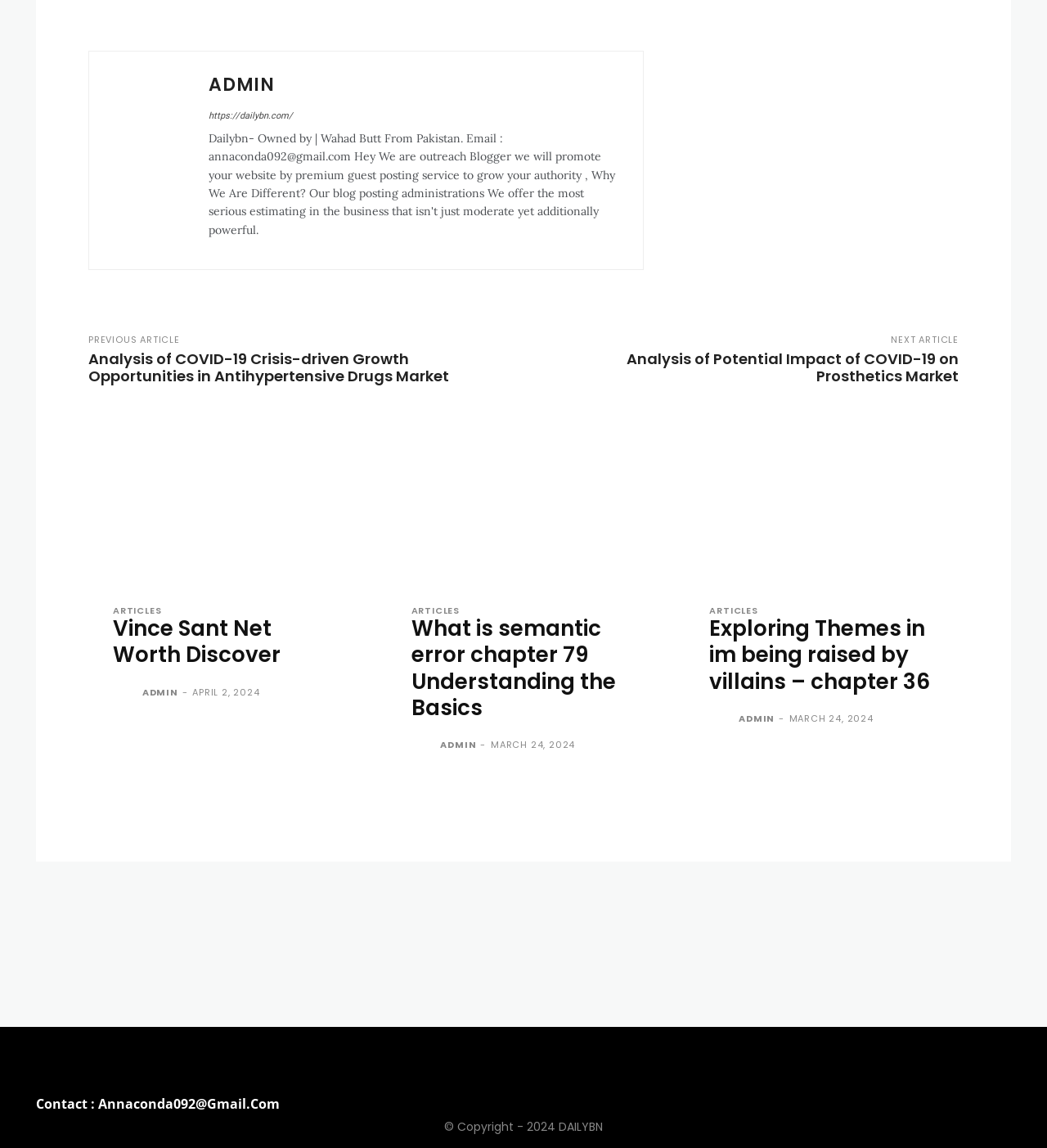Refer to the screenshot and give an in-depth answer to this question: Who is the author of the article 'Vince Sant Net Worth Discover'?

I found the article 'Vince Sant Net Worth Discover' and looked for the author information, which is provided as a link 'ADMIN' next to the article title.